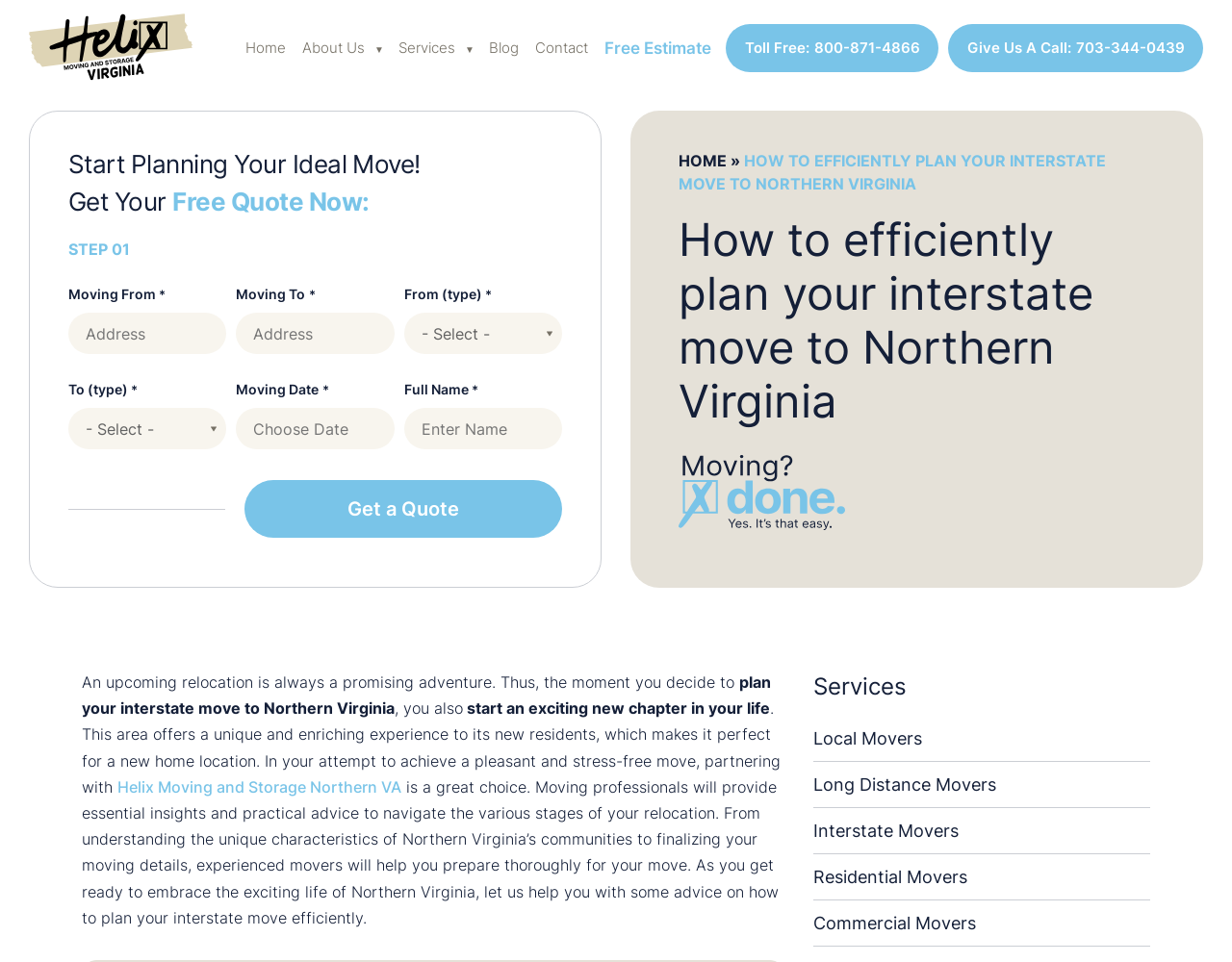Identify the bounding box coordinates of the region that should be clicked to execute the following instruction: "Click the 'Get a Quote' button".

[0.198, 0.499, 0.456, 0.559]